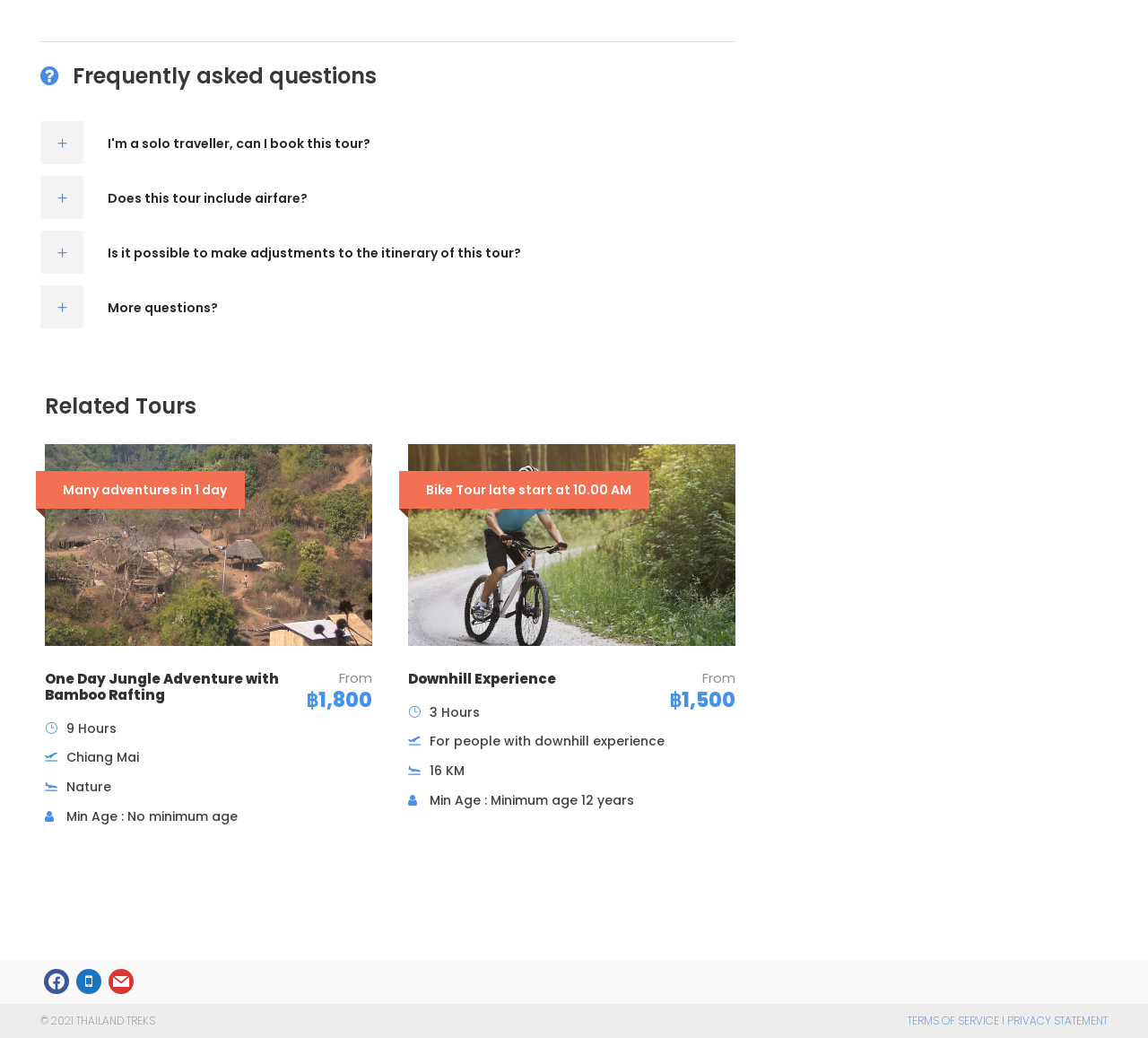Refer to the element description mail and identify the corresponding bounding box in the screenshot. Format the coordinates as (top-left x, top-left y, bottom-right x, bottom-right y) with values in the range of 0 to 1.

[0.095, 0.935, 0.116, 0.953]